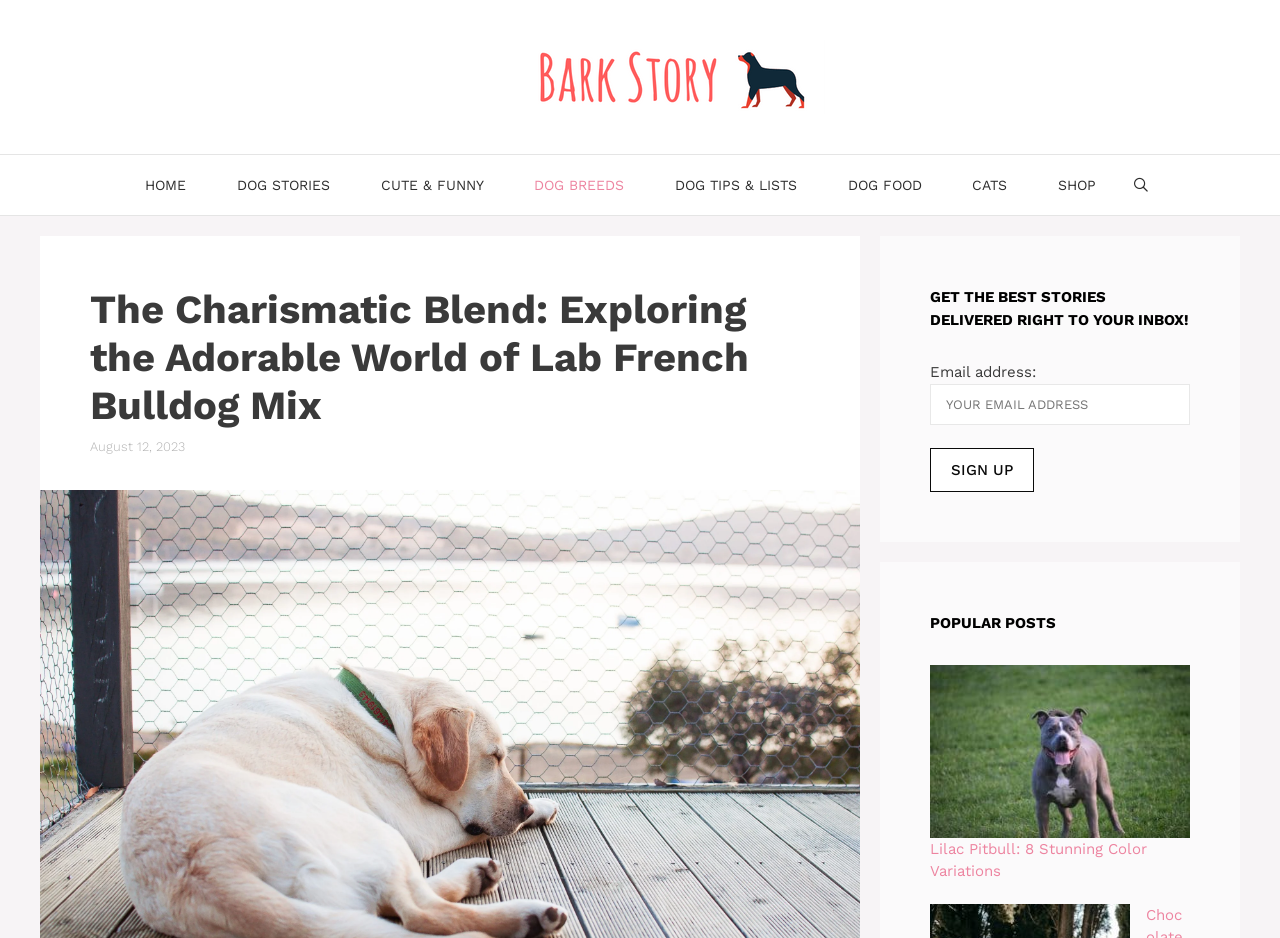Provide the bounding box coordinates of the HTML element described by the text: "Shop".

[0.807, 0.165, 0.876, 0.229]